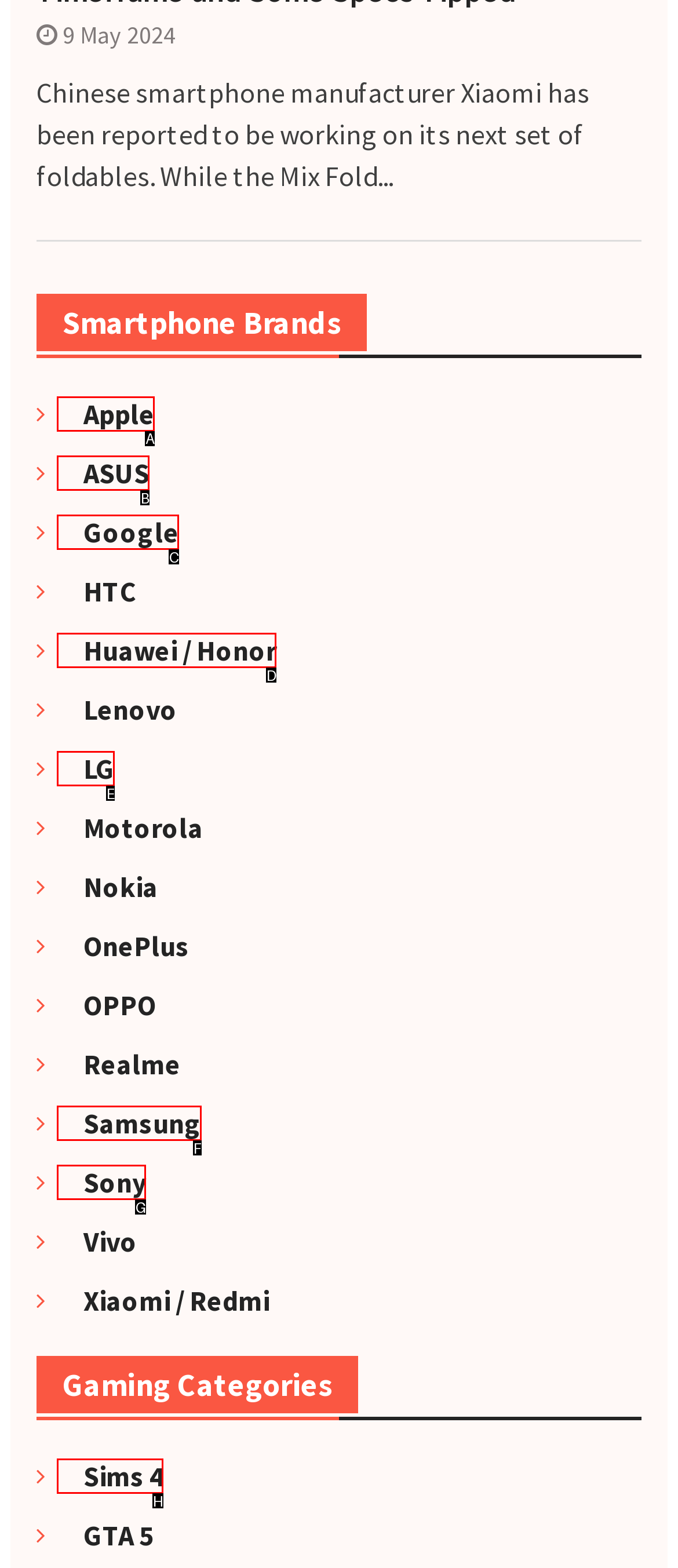Decide which letter you need to select to fulfill the task: Click on Apple
Answer with the letter that matches the correct option directly.

A